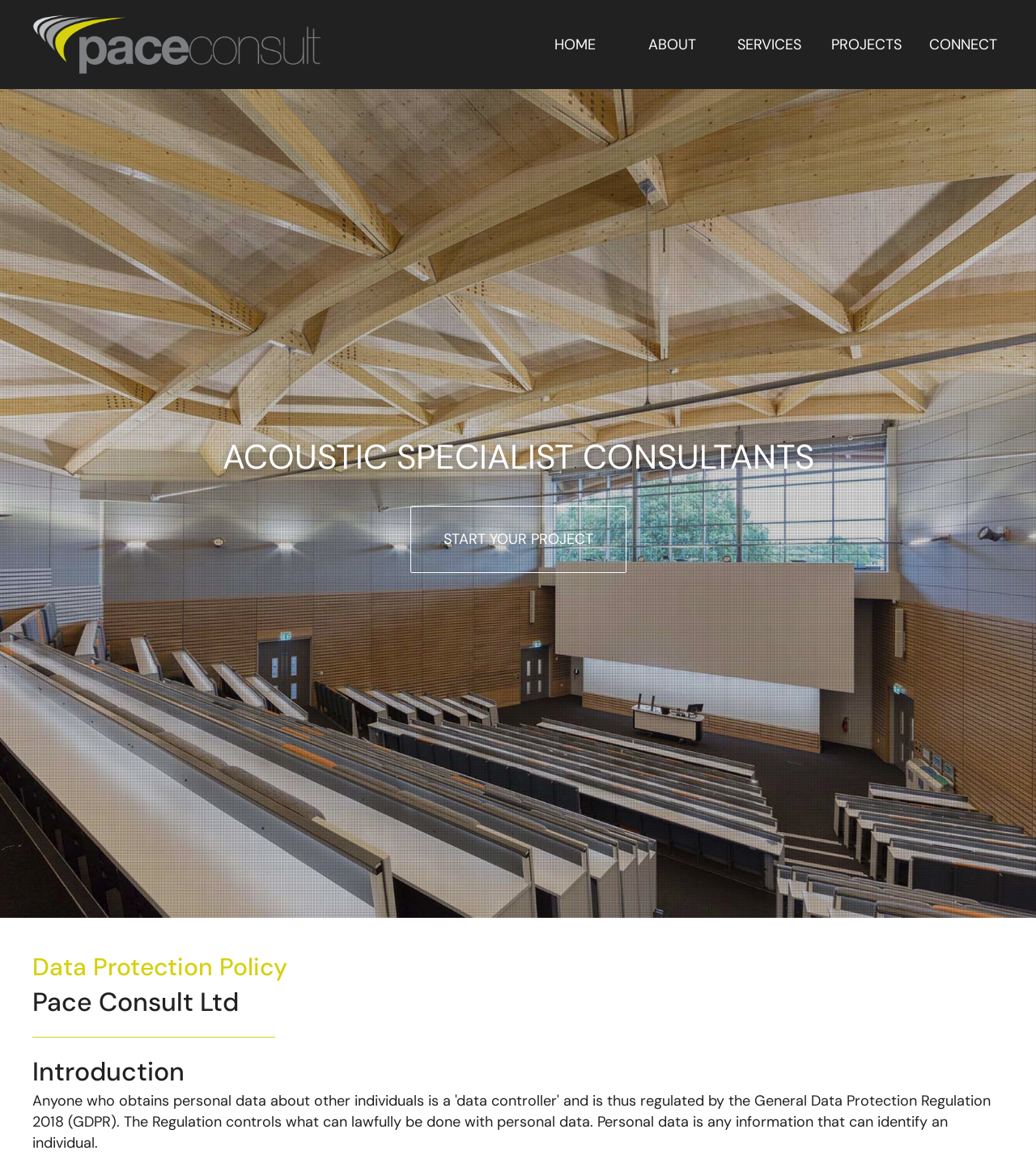How many headings are there at the bottom of the webpage?
Using the image as a reference, give a one-word or short phrase answer.

3